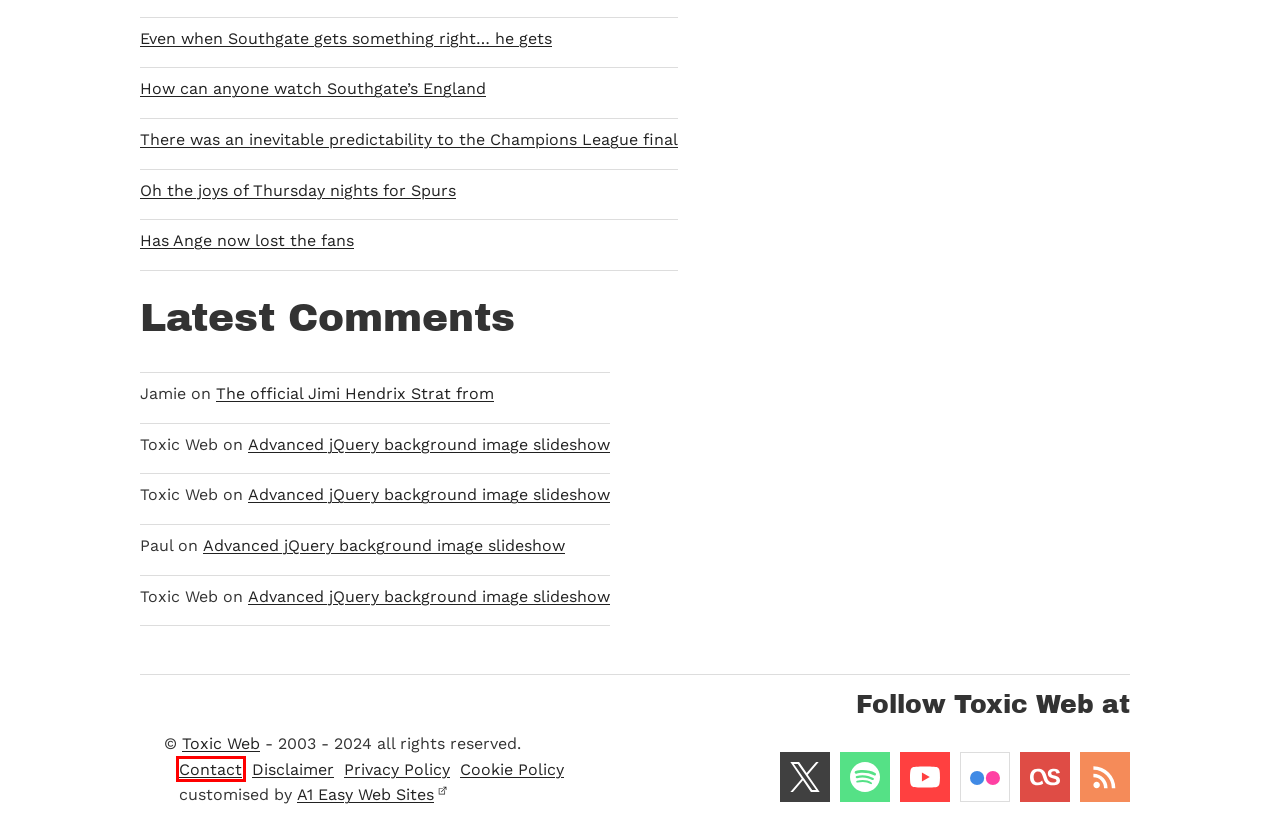Analyze the screenshot of a webpage featuring a red rectangle around an element. Pick the description that best fits the new webpage after interacting with the element inside the red bounding box. Here are the candidates:
A. Toxic Web … Oh the joys of Thursday nights for Spurs
B. Toxic Web … Contact
C. Toxic Web … Has Ange now lost the fans
D. Toxic Web … Even when Southgate gets something right… he gets
E. Toxic Web … The official Jimi Hendrix Strat from
F. Comments on: It’s beginning to look a lot like Spursy
G. Toxic Web … Privacy Policy
H. Toxic Web … There was an inevitable predictability to the Champions League final

B